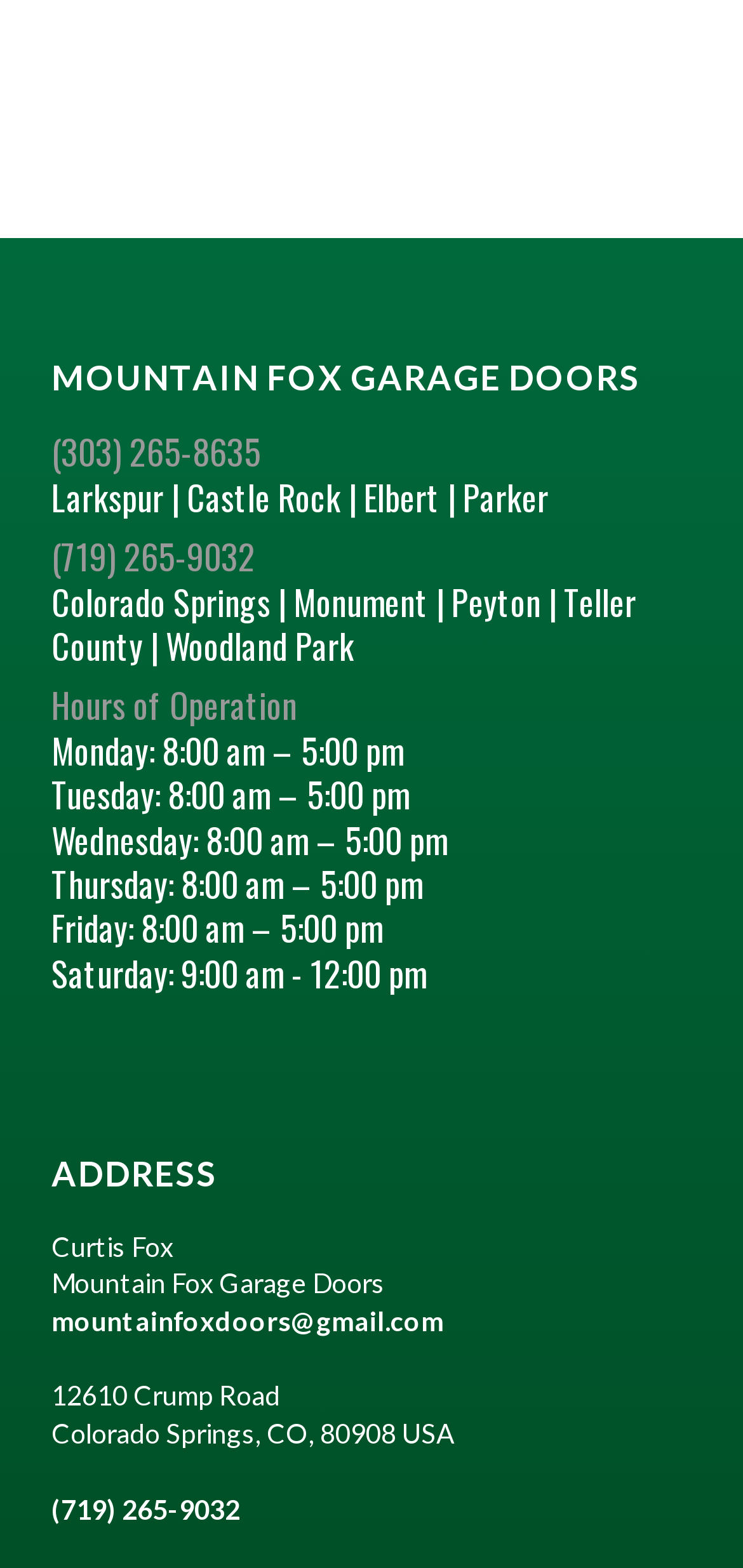What is the company name?
Please use the visual content to give a single word or phrase answer.

Mountain Fox Garage Doors